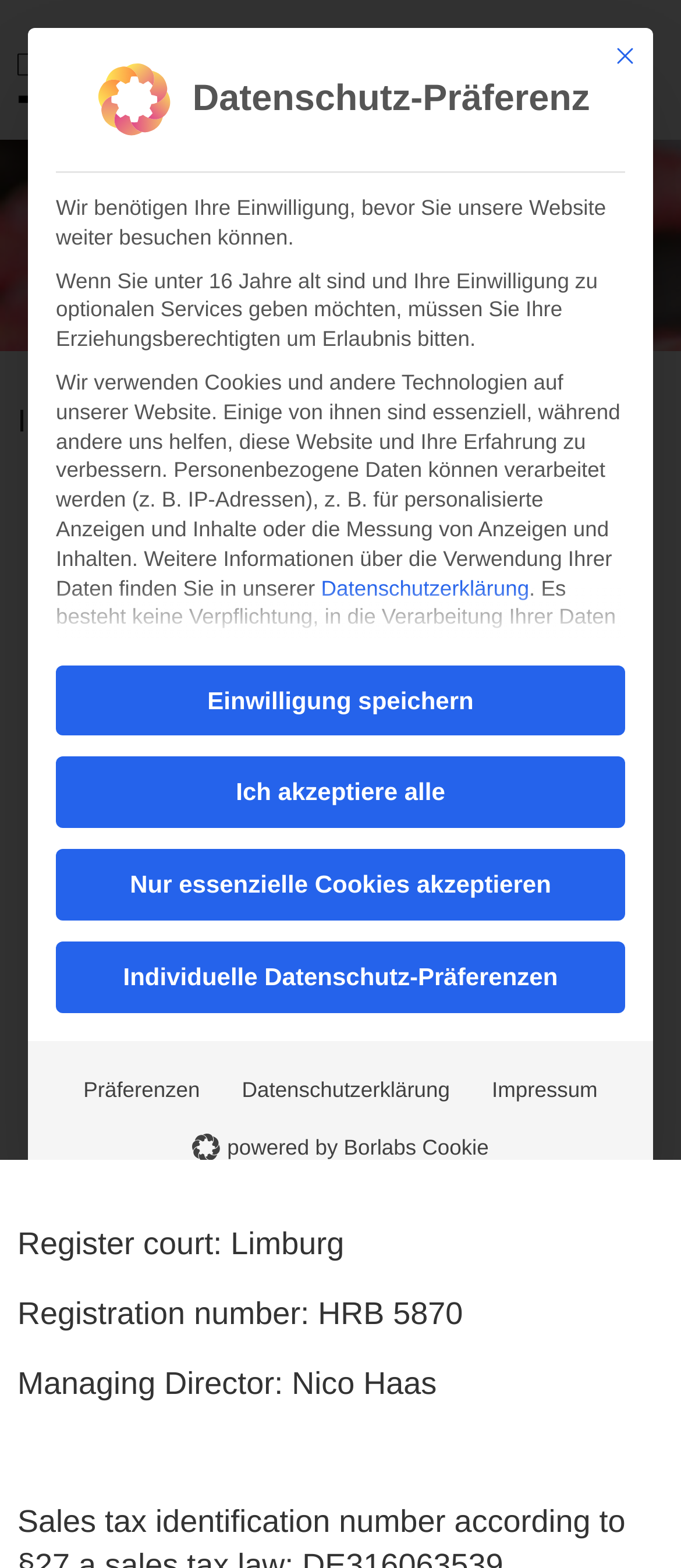Using the element description Ich akzeptiere alle, predict the bounding box coordinates for the UI element. Provide the coordinates in (top-left x, top-left y, bottom-right x, bottom-right y) format with values ranging from 0 to 1.

[0.082, 0.483, 0.918, 0.528]